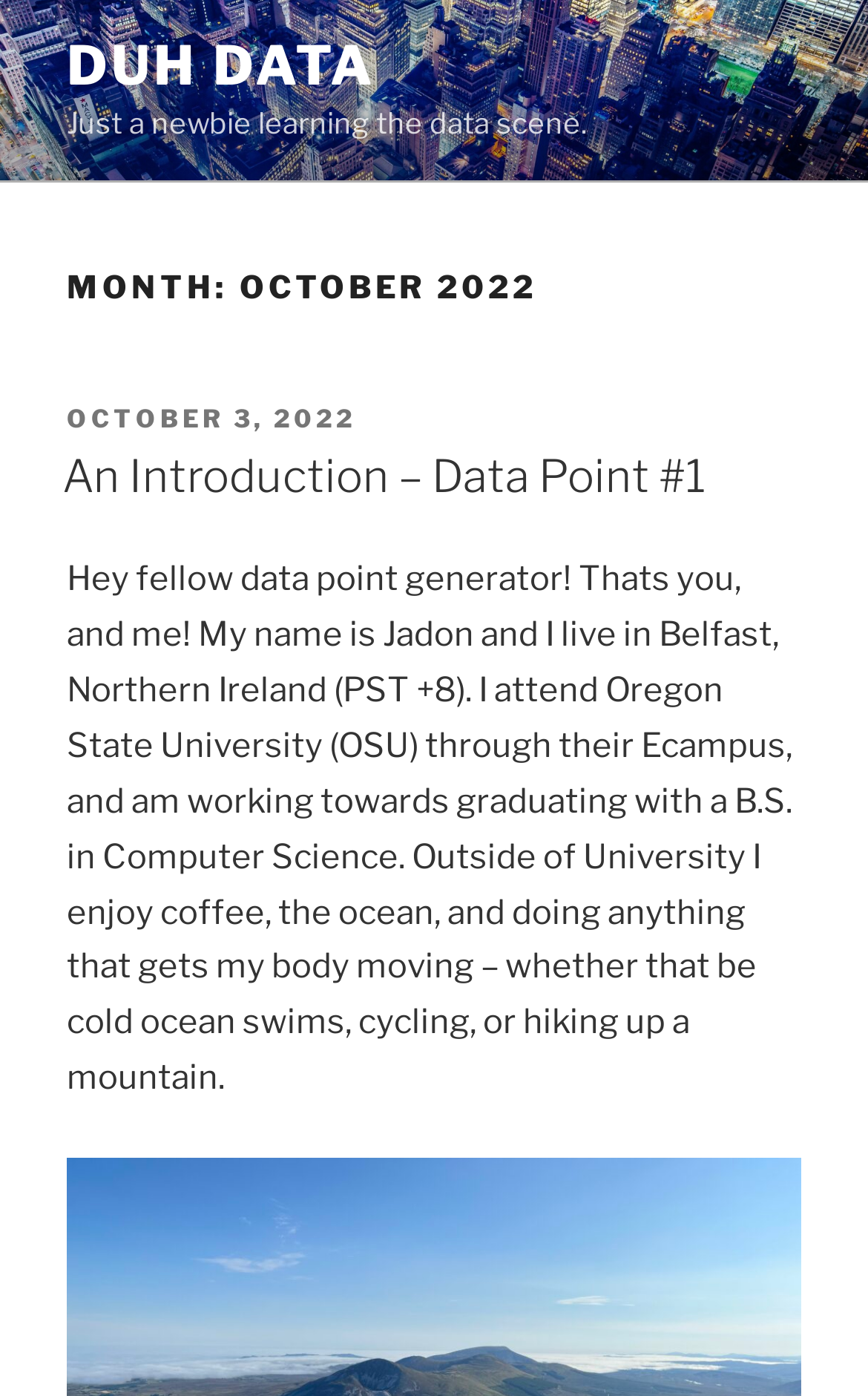What is the university the author attends?
Answer the question based on the image using a single word or a brief phrase.

Oregon State University